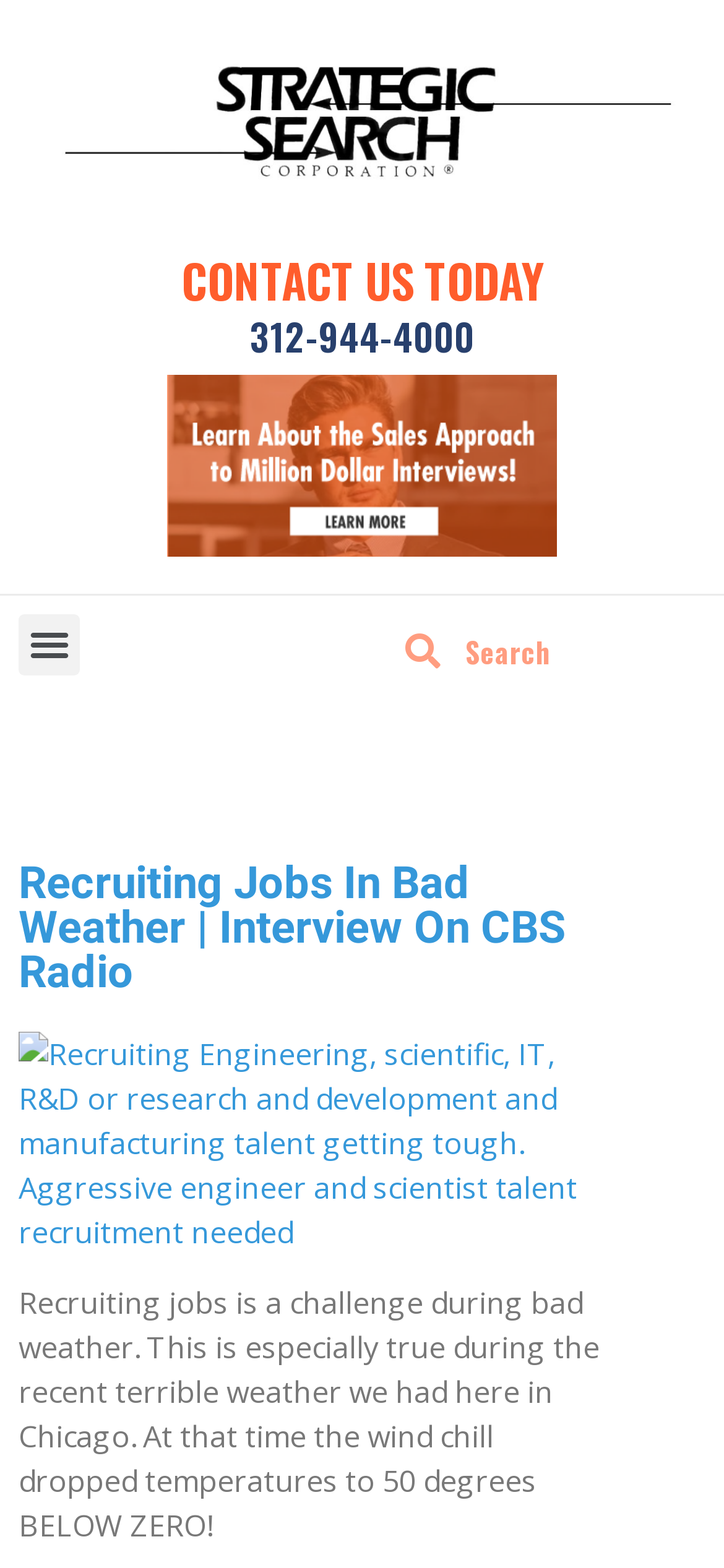Please reply with a single word or brief phrase to the question: 
What is the topic of the image?

Recruiting engineering talent